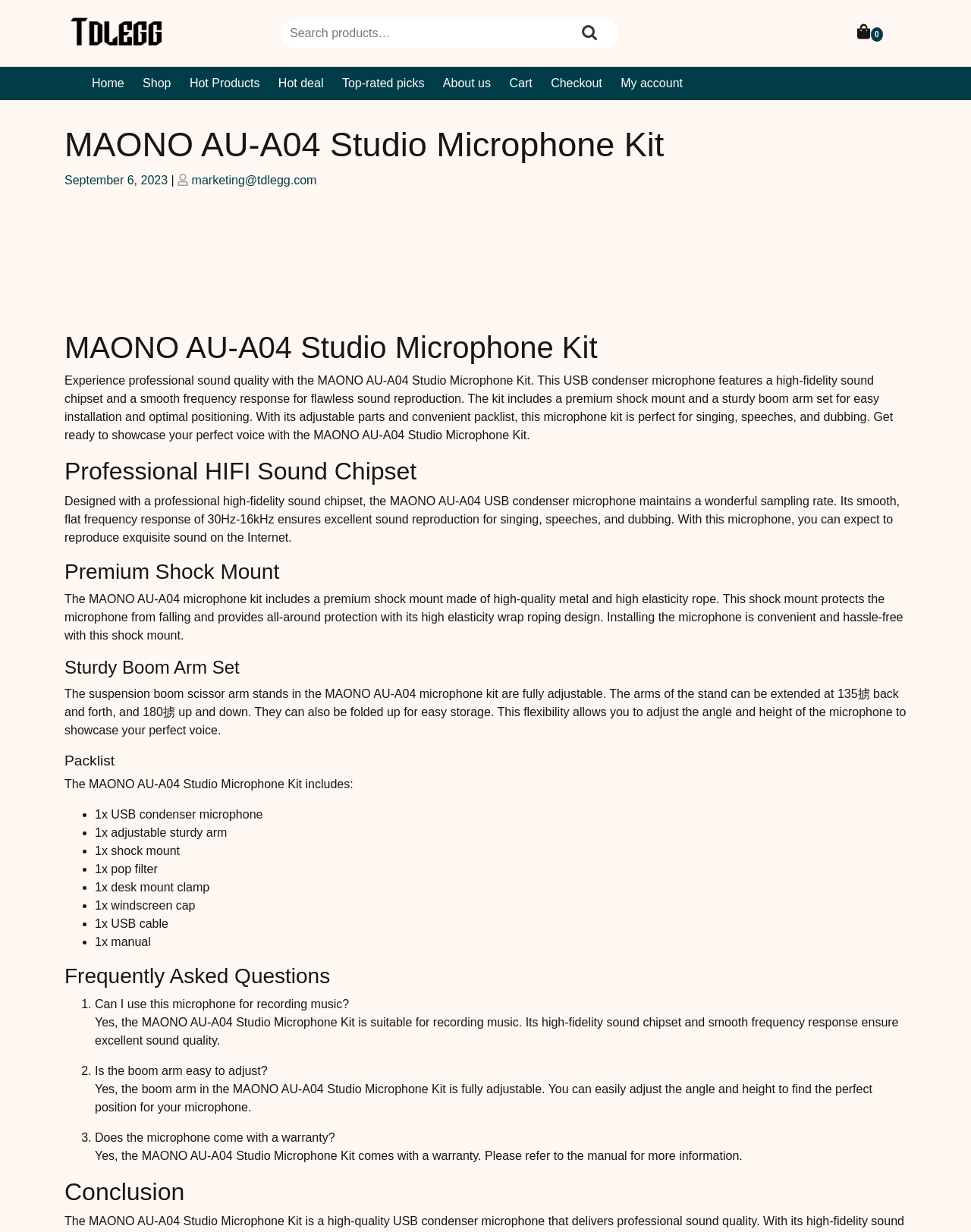What is included in the packlist of the microphone kit?
Refer to the image and give a detailed answer to the query.

The packlist of the microphone kit is mentioned in the section 'Packlist', which includes several items such as a USB condenser microphone, an adjustable sturdy arm, a shock mount, a pop filter, a desk mount clamp, a windscreen cap, a USB cable, and a manual.